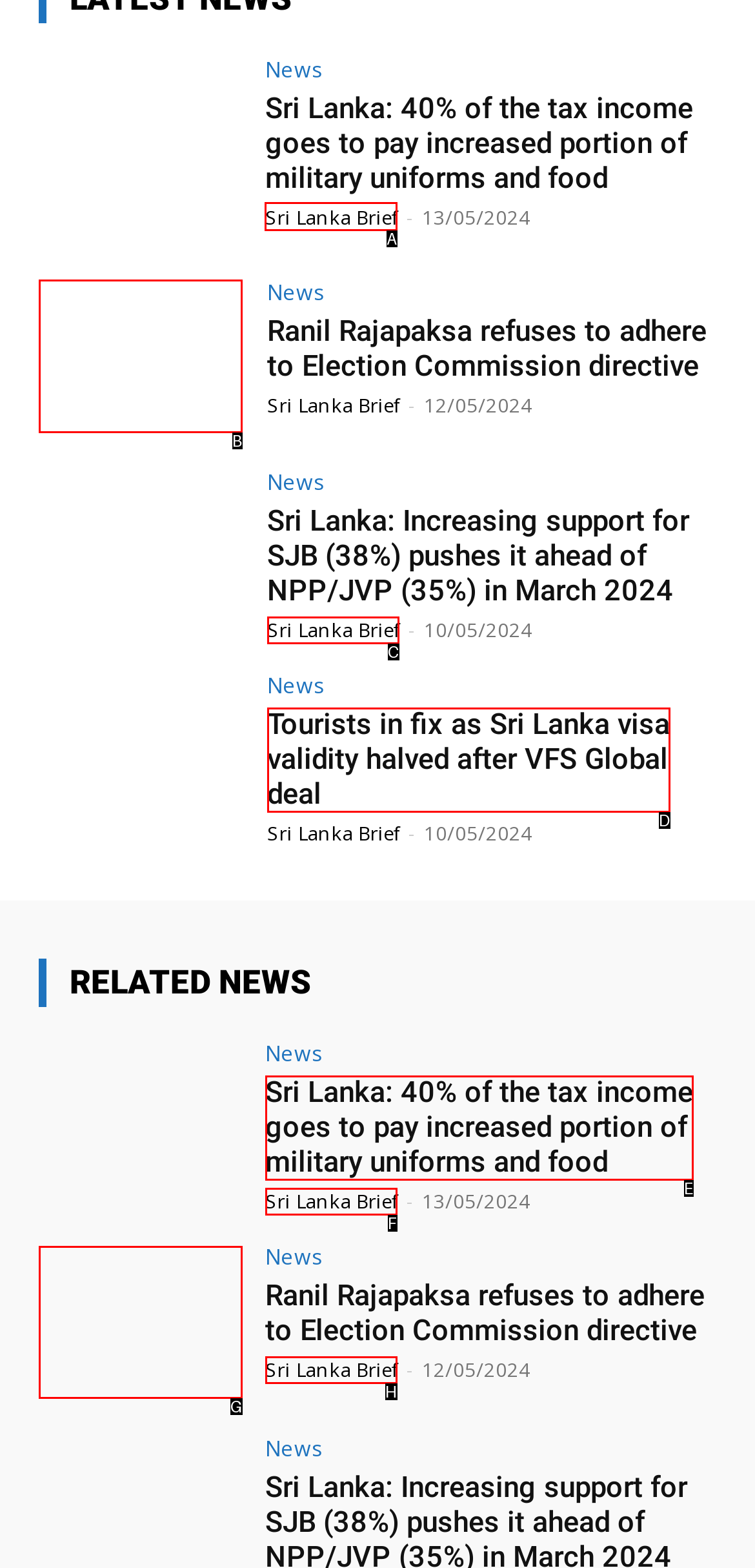Among the marked elements in the screenshot, which letter corresponds to the UI element needed for the task: Explore Sri Lanka Brief?

A